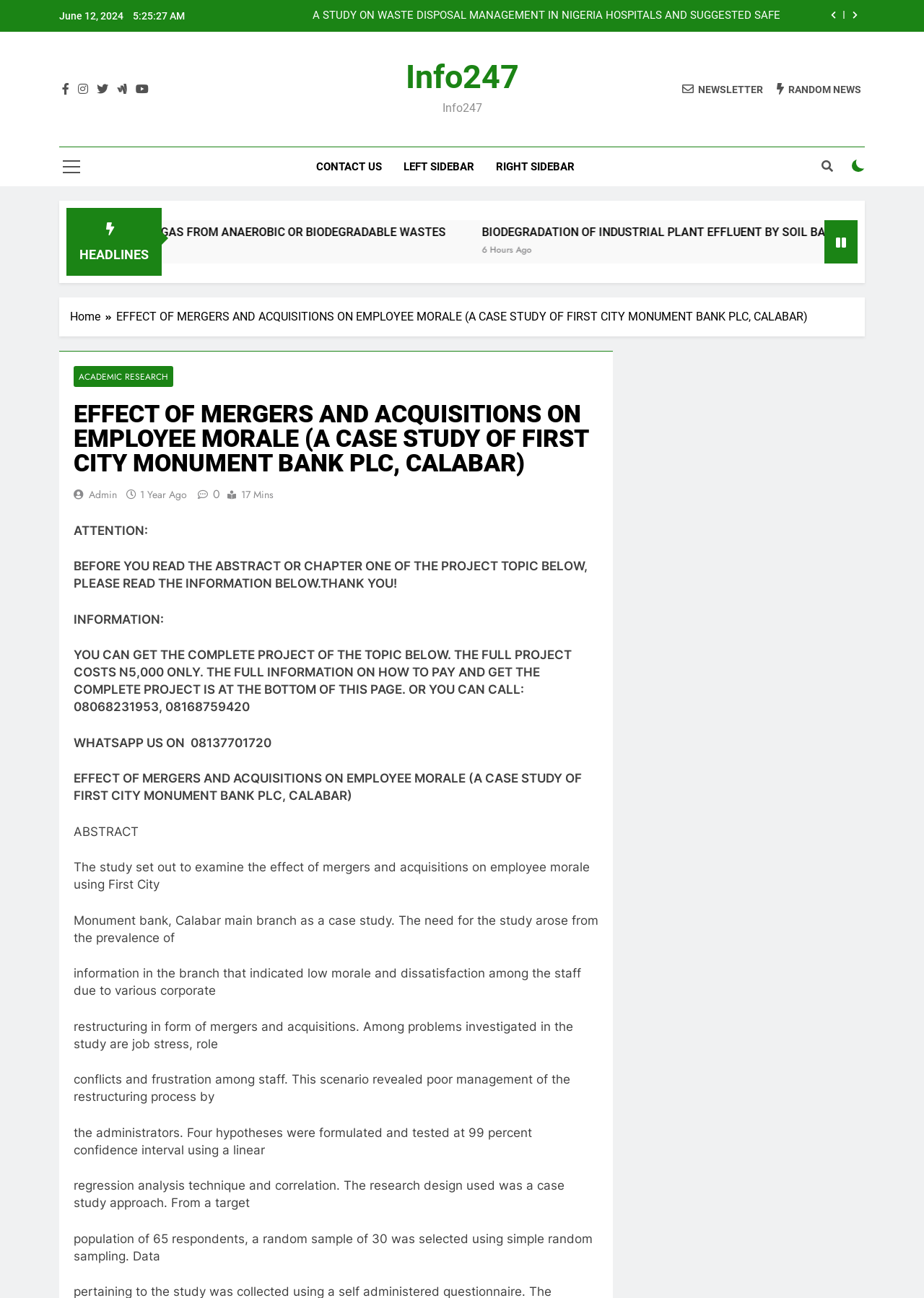What is the topic of the research study?
Refer to the image and respond with a one-word or short-phrase answer.

Mergers and acquisitions on employee morale